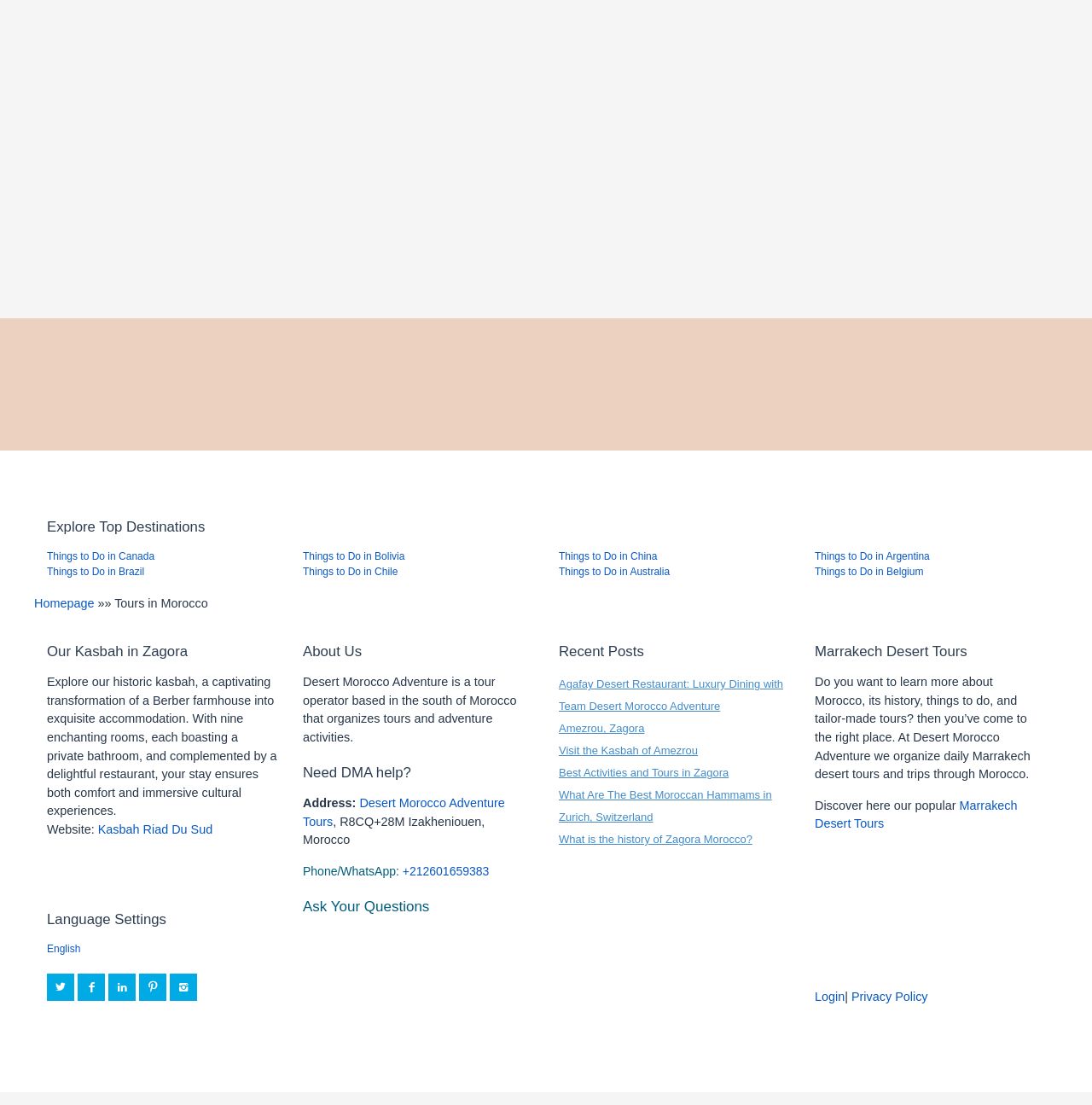Locate the bounding box of the UI element defined by this description: "alt="find us on tripadvisor"". The coordinates should be given as four float numbers between 0 and 1, formatted as [left, top, right, bottom].

[0.746, 0.817, 0.824, 0.83]